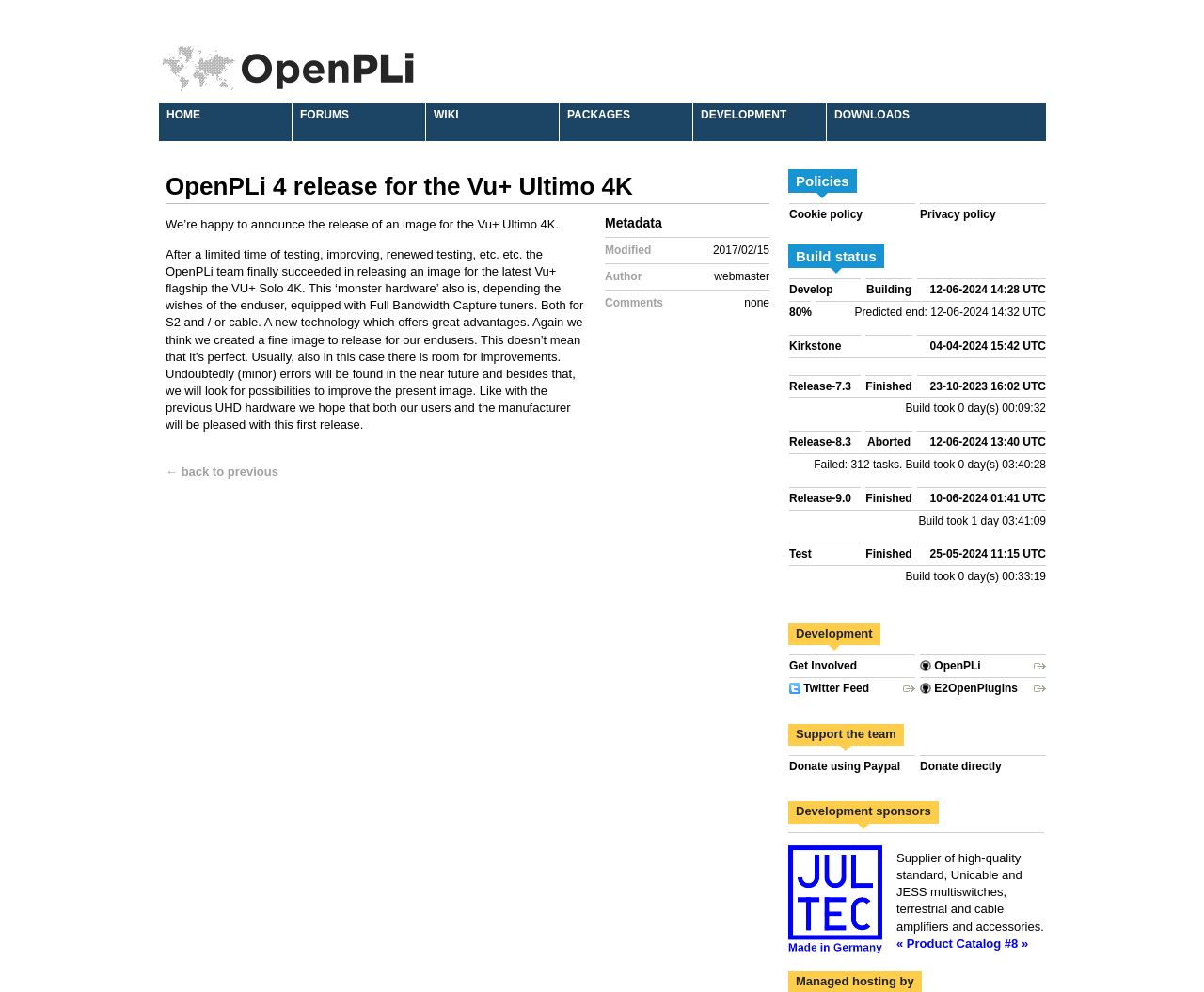How many links are there in the 'Policies' section?
Refer to the image and give a detailed answer to the query.

The 'Policies' section contains two links, which are 'Cookie policy' and 'Privacy policy'.